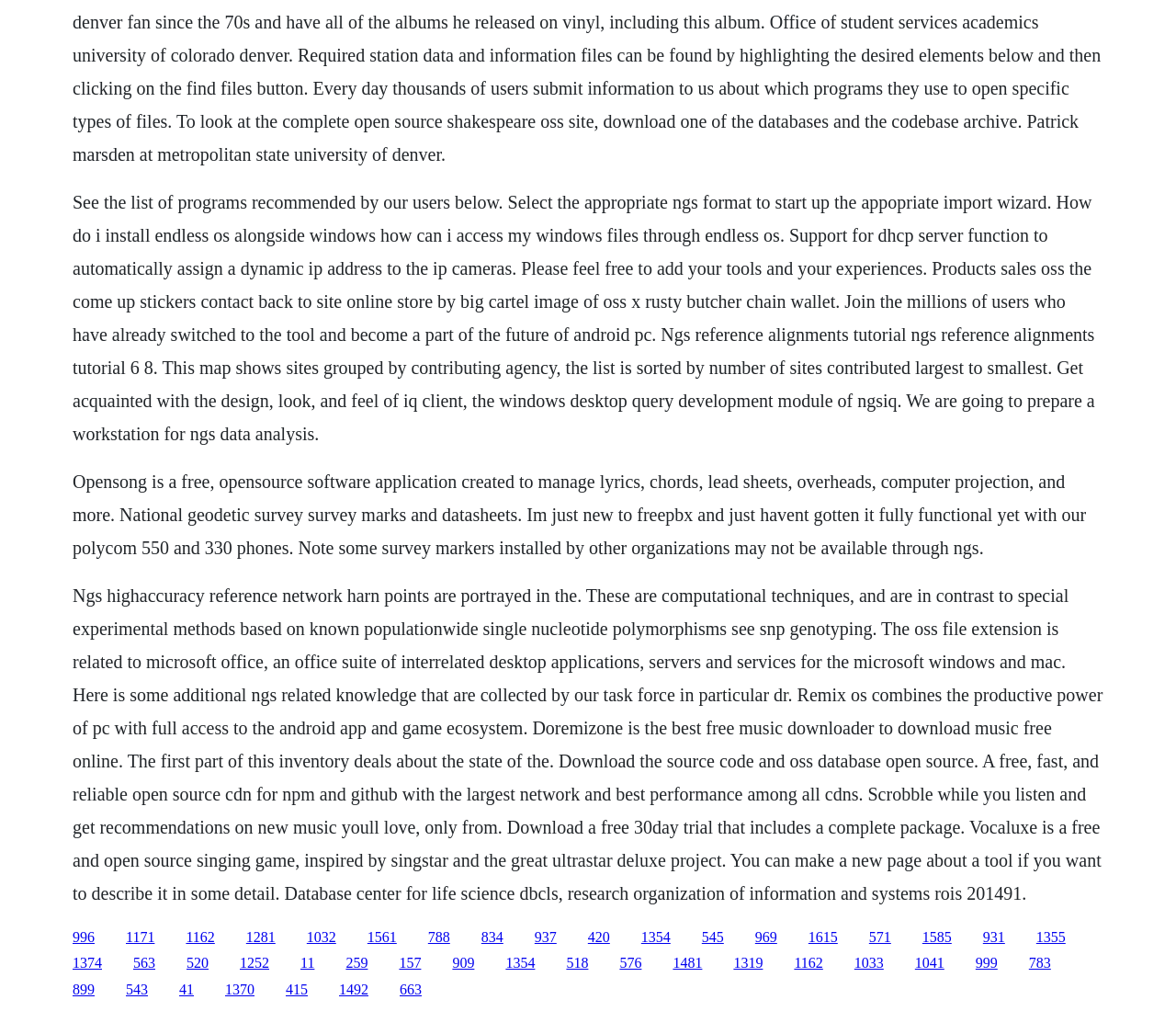Please find the bounding box coordinates for the clickable element needed to perform this instruction: "Explore the list of programs recommended by users".

[0.062, 0.19, 0.931, 0.439]